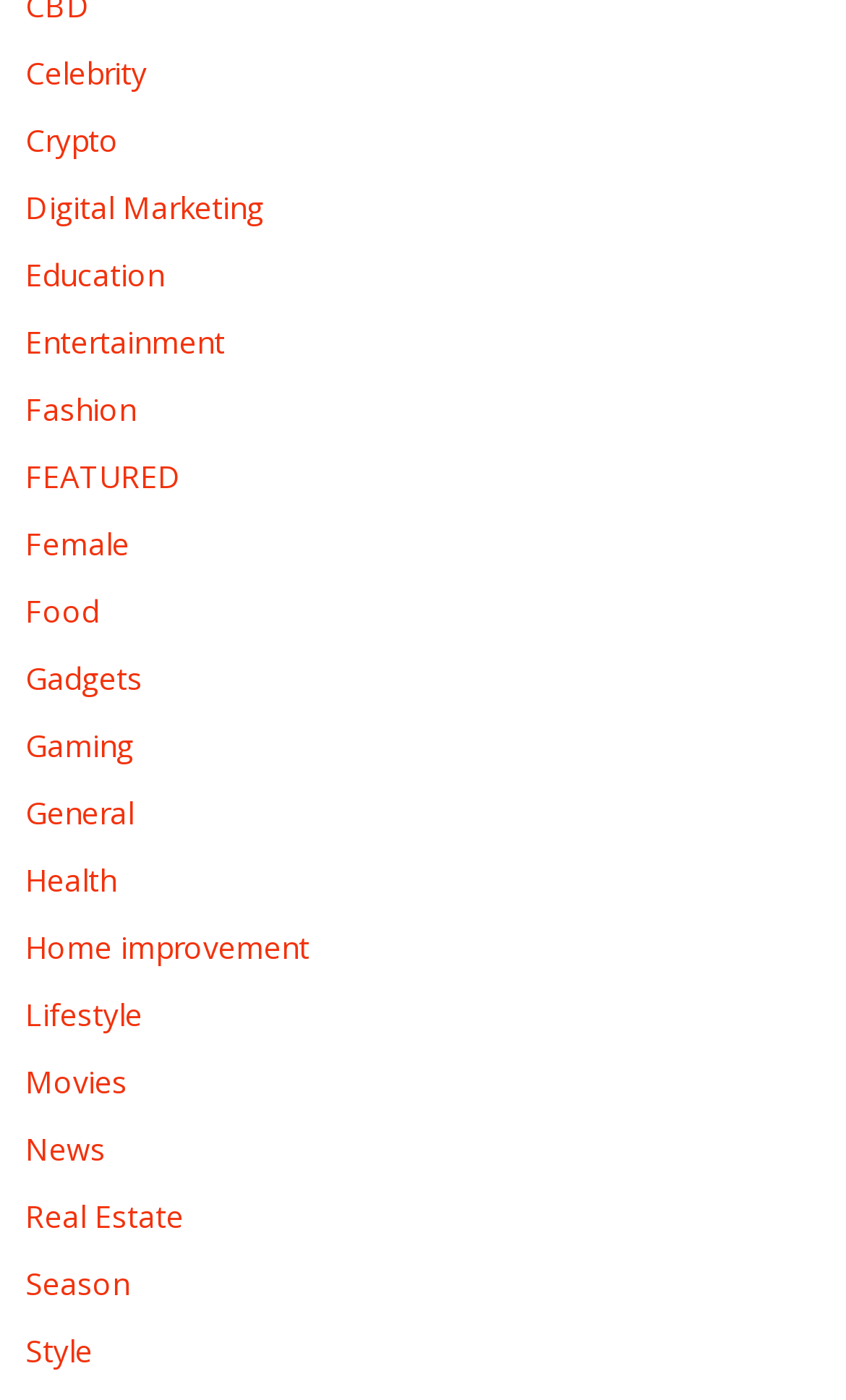Locate the bounding box coordinates of the element that needs to be clicked to carry out the instruction: "Explore Entertainment". The coordinates should be given as four float numbers ranging from 0 to 1, i.e., [left, top, right, bottom].

[0.03, 0.23, 0.266, 0.259]